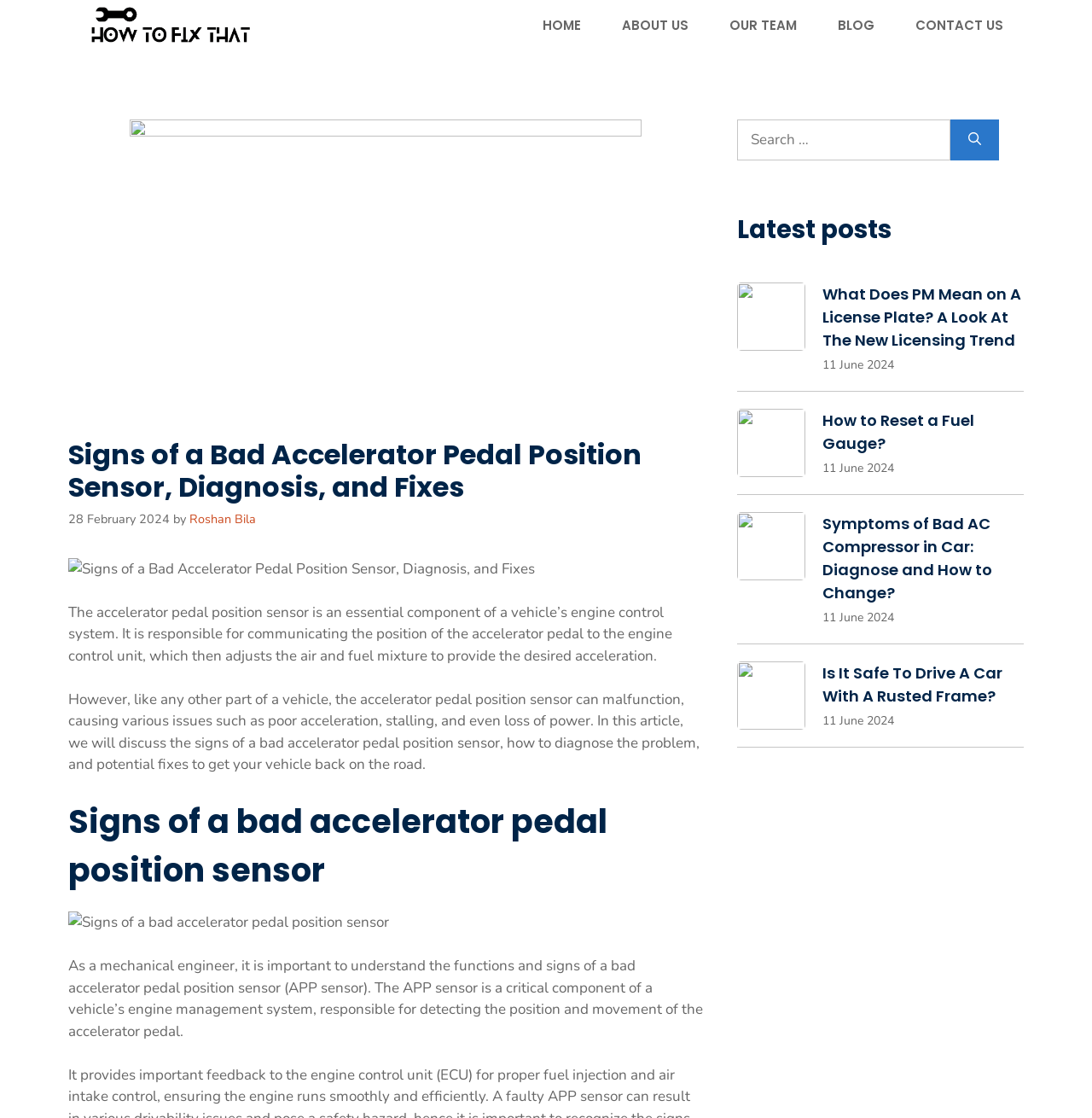Please provide a brief answer to the question using only one word or phrase: 
What is the purpose of the accelerator pedal position sensor?

To communicate pedal position